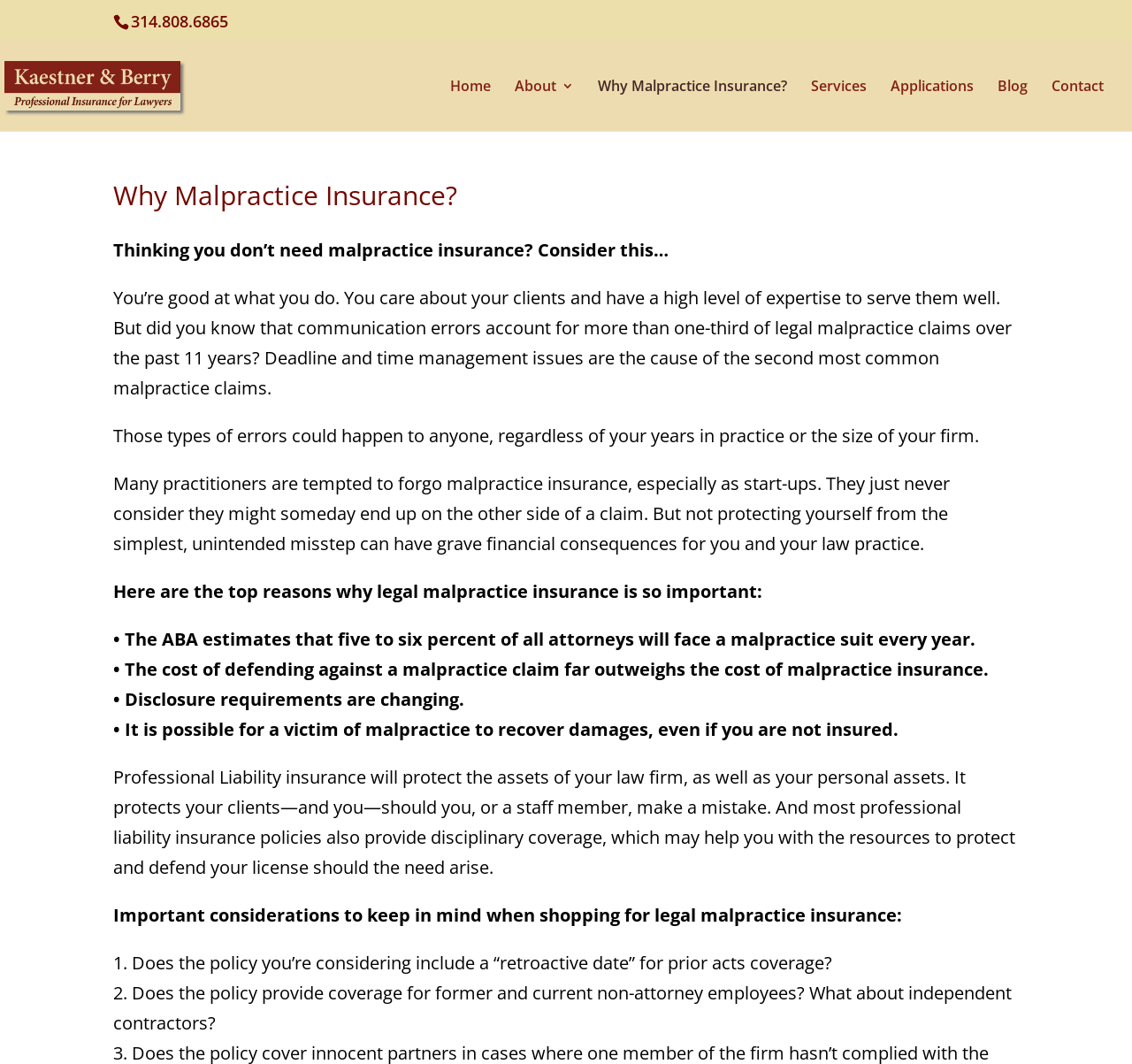Give the bounding box coordinates for the element described as: "Applications".

[0.787, 0.075, 0.86, 0.123]